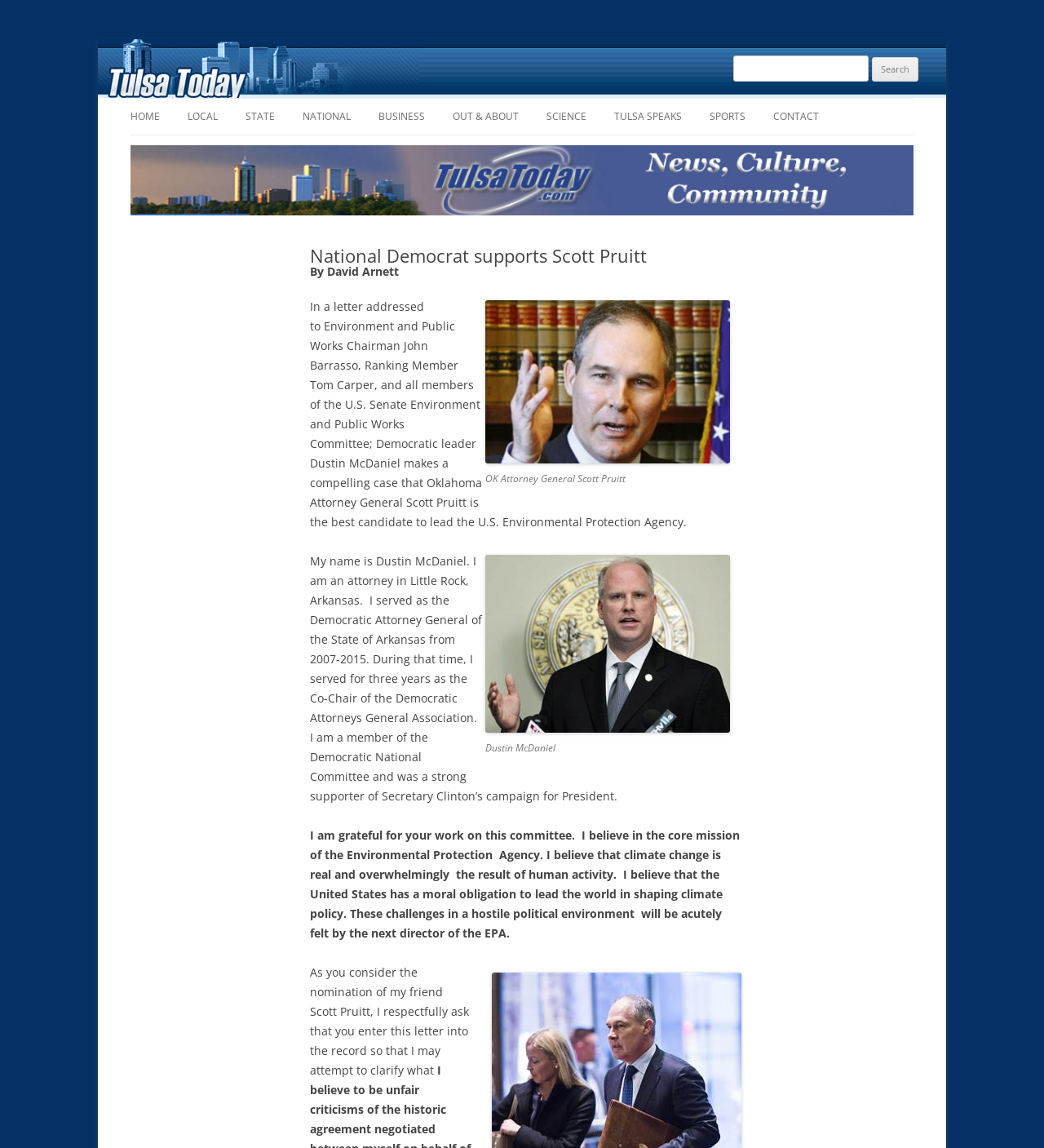Generate a comprehensive caption for the webpage you are viewing.

The webpage appears to be a news article from Tulsa Today, with a focus on national news. At the top of the page, there is a navigation menu with 9 links, including "HOME", "LOCAL", "STATE", "NATIONAL", "BUSINESS", "OUT & ABOUT", "SCIENCE", "TULSA SPEAKS", and "SPORTS", followed by a "CONTACT" link. Below the navigation menu, there is a search bar with a "Search for:" label, a text input field, and a "Search" button.

The main content of the page is divided into two sections. The left section contains a header with the title "National Democrat supports Scott Pruitt" and a subtitle "By David Arnett". Below the header, there is an image, followed by a block of text that describes a letter written by Democratic leader Dustin McDaniel to the U.S. Senate Environment and Public Works Committee, in which he supports Oklahoma Attorney General Scott Pruitt as a candidate to lead the U.S. Environmental Protection Agency.

The right section of the main content contains another image, followed by three blocks of text. The first block describes McDaniel's background as an attorney and former Democratic Attorney General of Arkansas. The second block expresses McDaniel's gratitude for the committee's work and his beliefs on climate change and the importance of the Environmental Protection Agency. The third block is a continuation of McDaniel's letter, in which he asks that his letter be entered into the record to clarify his support for Pruitt's nomination.